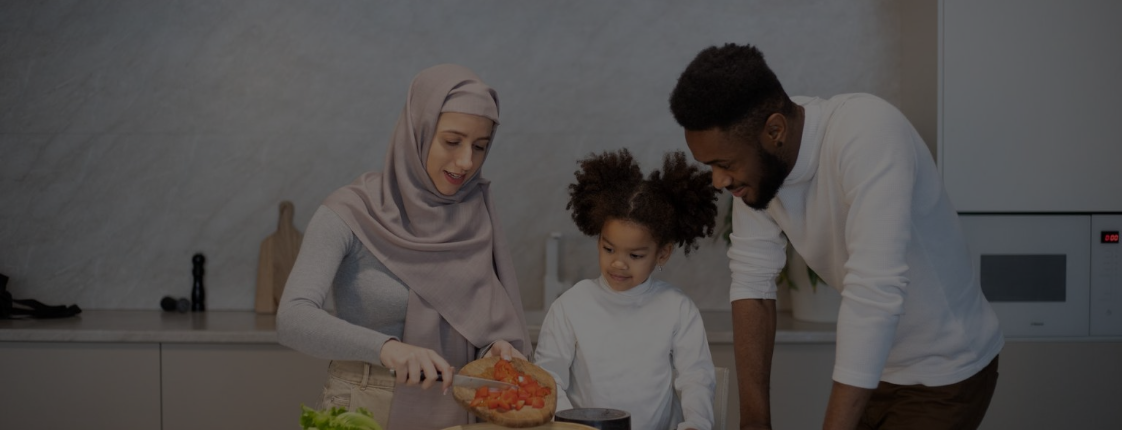What is the girl watching intently?
From the image, respond using a single word or phrase.

Vegetable slicing